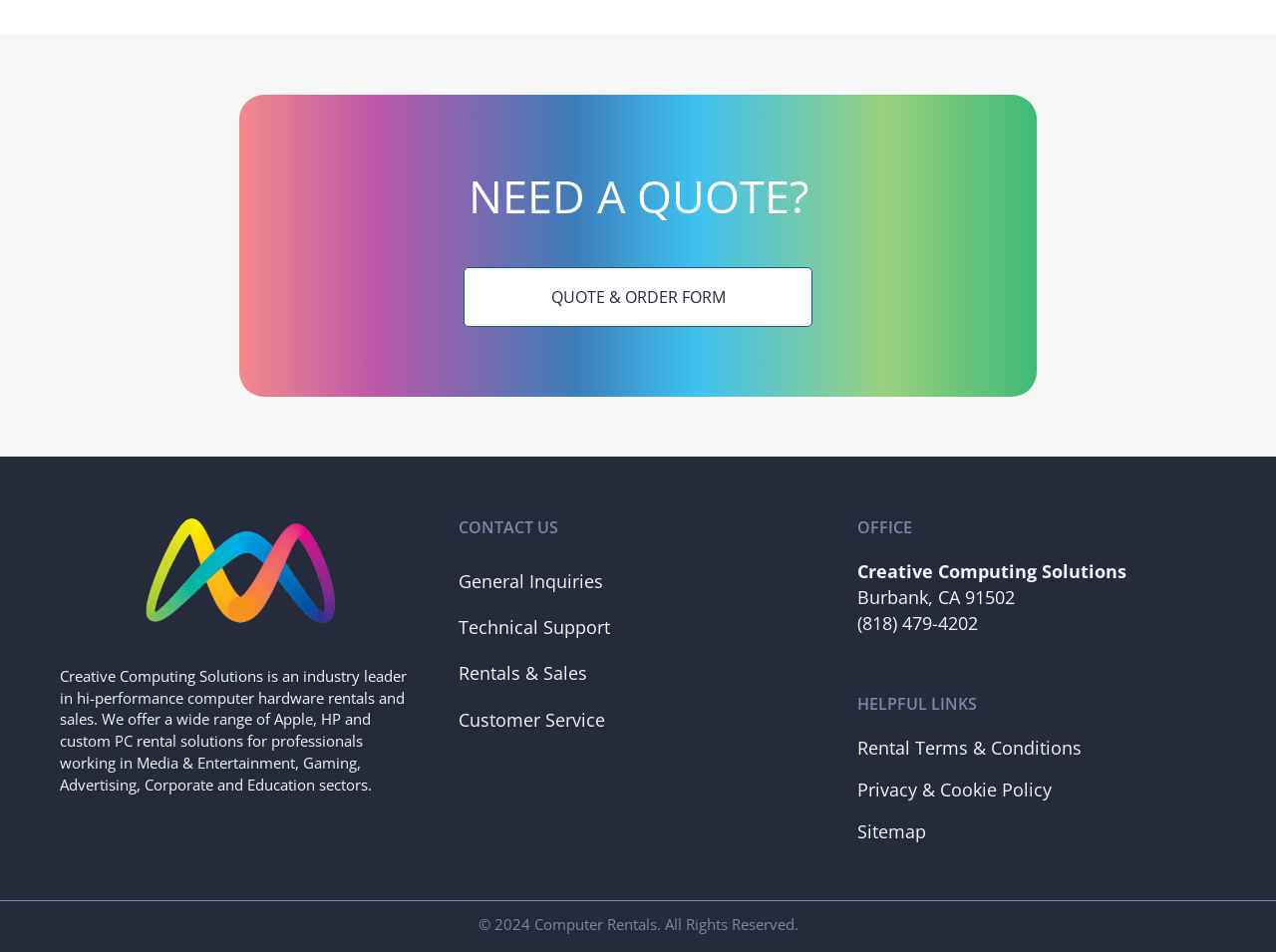Using the element description: "Sitemap", determine the bounding box coordinates. The coordinates should be in the format [left, top, right, bottom], with values between 0 and 1.

[0.672, 0.861, 0.726, 0.886]